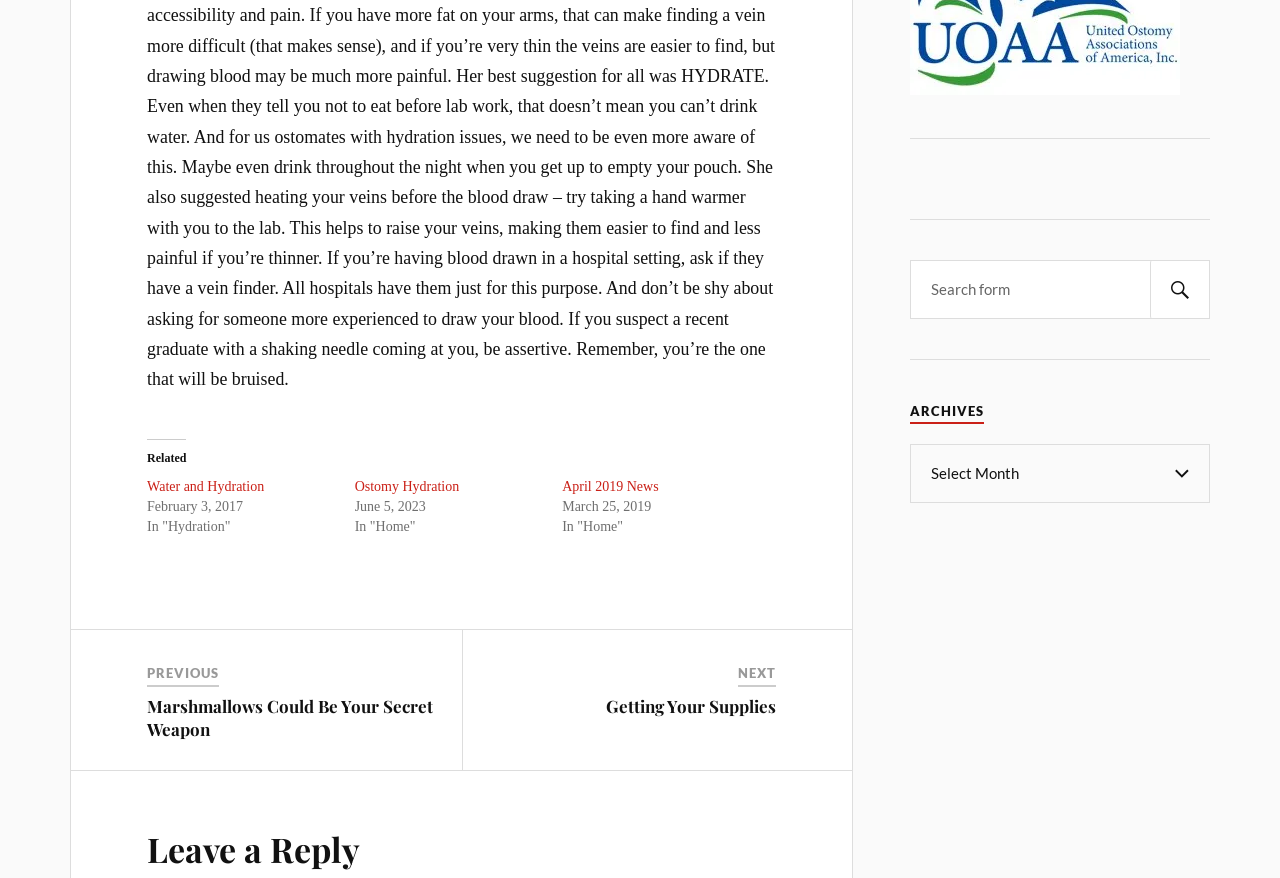Please determine the bounding box coordinates of the element's region to click for the following instruction: "View Ostomy Hydration".

[0.277, 0.546, 0.359, 0.563]